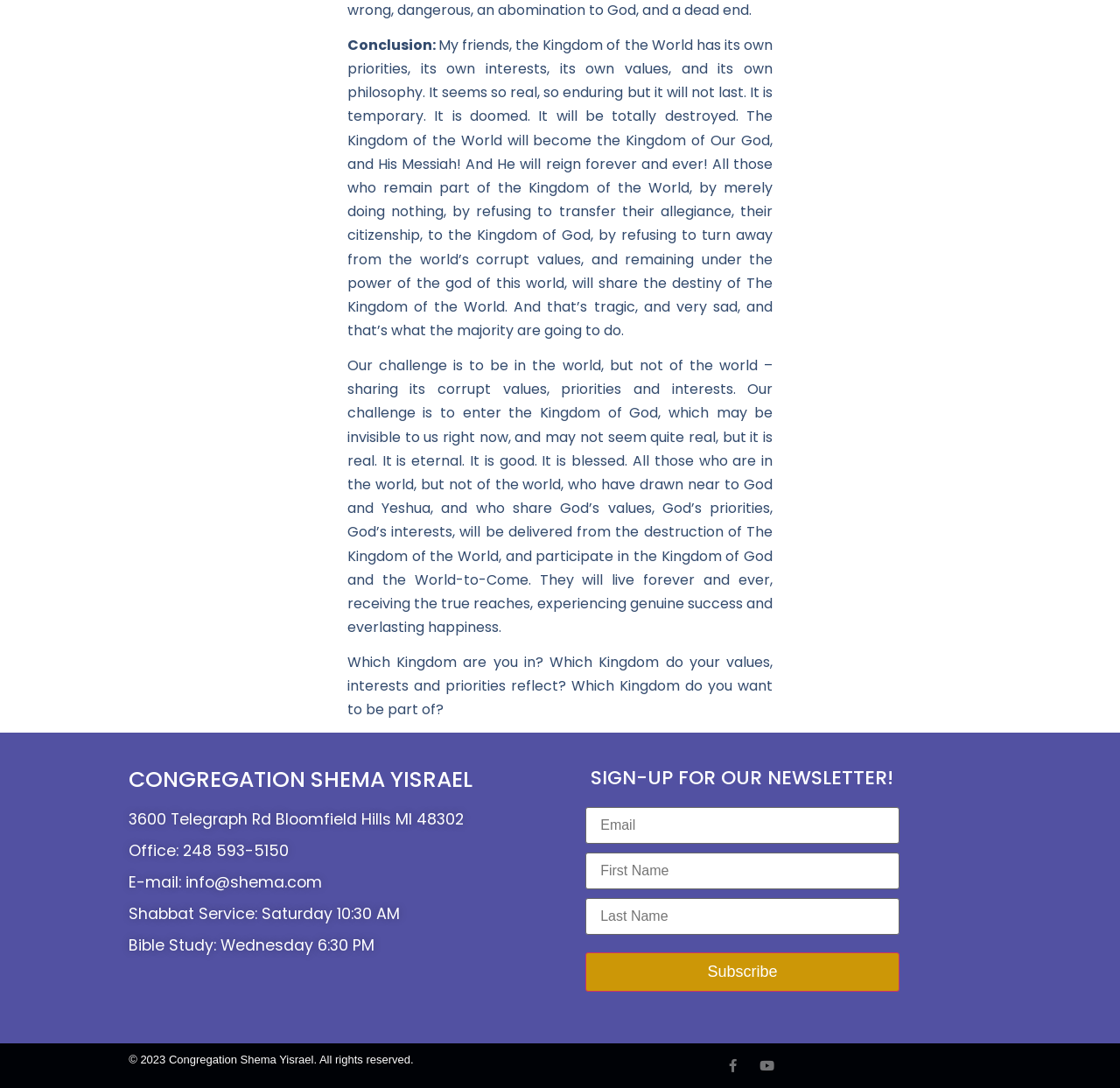What is the email address to contact the congregation?
Refer to the screenshot and respond with a concise word or phrase.

info@shema.com